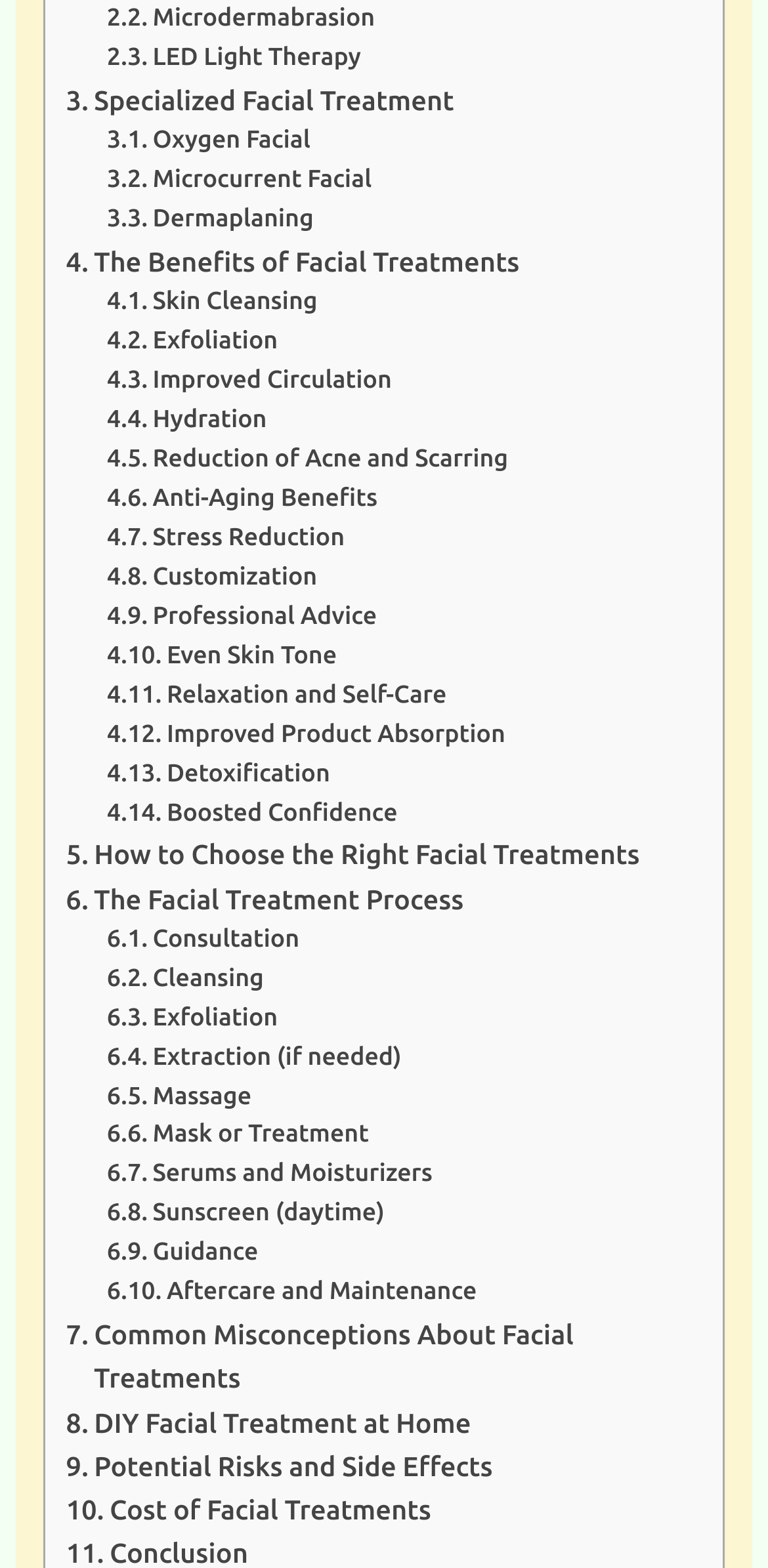Identify the bounding box coordinates for the region of the element that should be clicked to carry out the instruction: "Get information about common misconceptions about facial treatments". The bounding box coordinates should be four float numbers between 0 and 1, i.e., [left, top, right, bottom].

[0.086, 0.837, 0.889, 0.893]